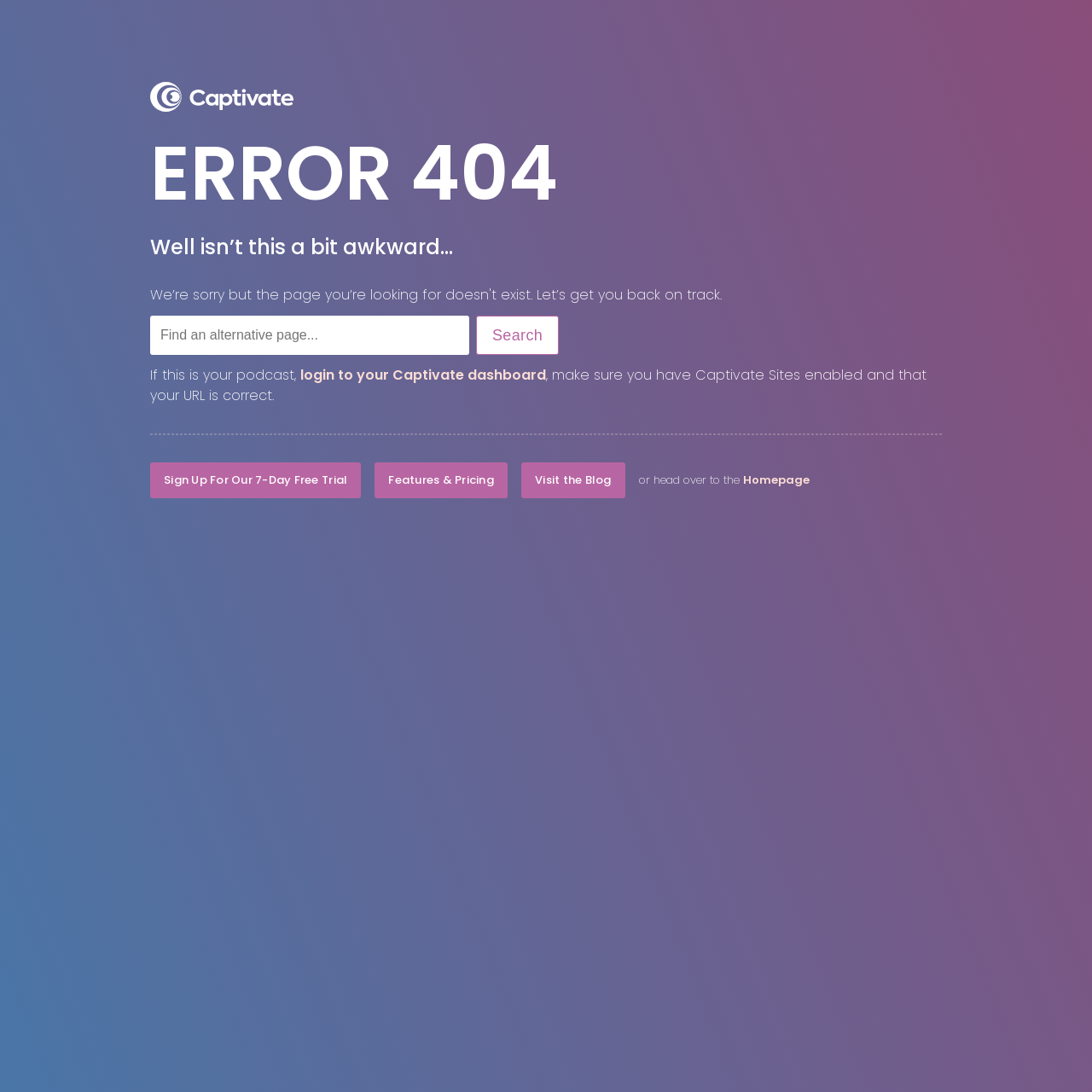What is the purpose of the search button?
Using the image as a reference, answer the question in detail.

The search button is located next to the textbox with the label 'Find an alternative page...', suggesting that it is used to search for an alternative page when the requested page is not found.